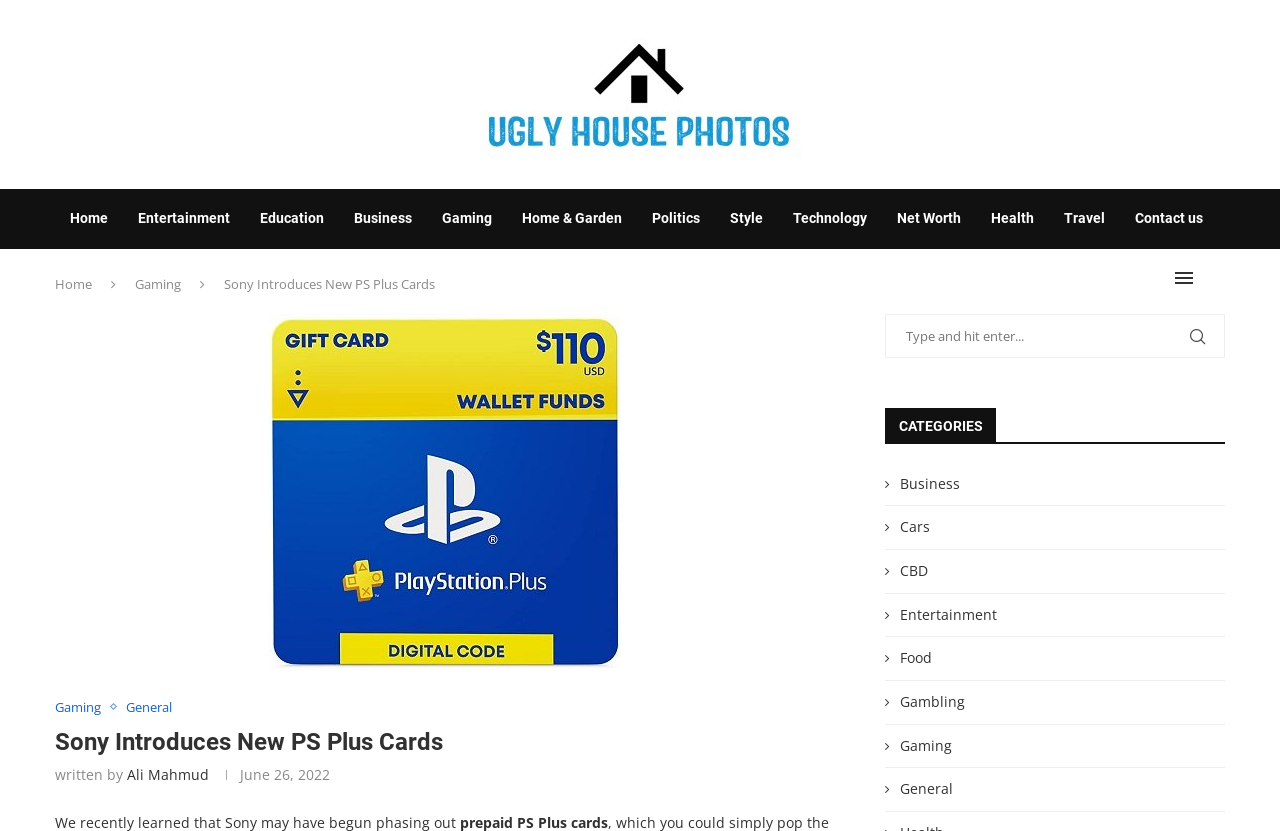Identify the bounding box coordinates of the clickable region required to complete the instruction: "Contact us". The coordinates should be given as four float numbers within the range of 0 and 1, i.e., [left, top, right, bottom].

[0.875, 0.227, 0.952, 0.3]